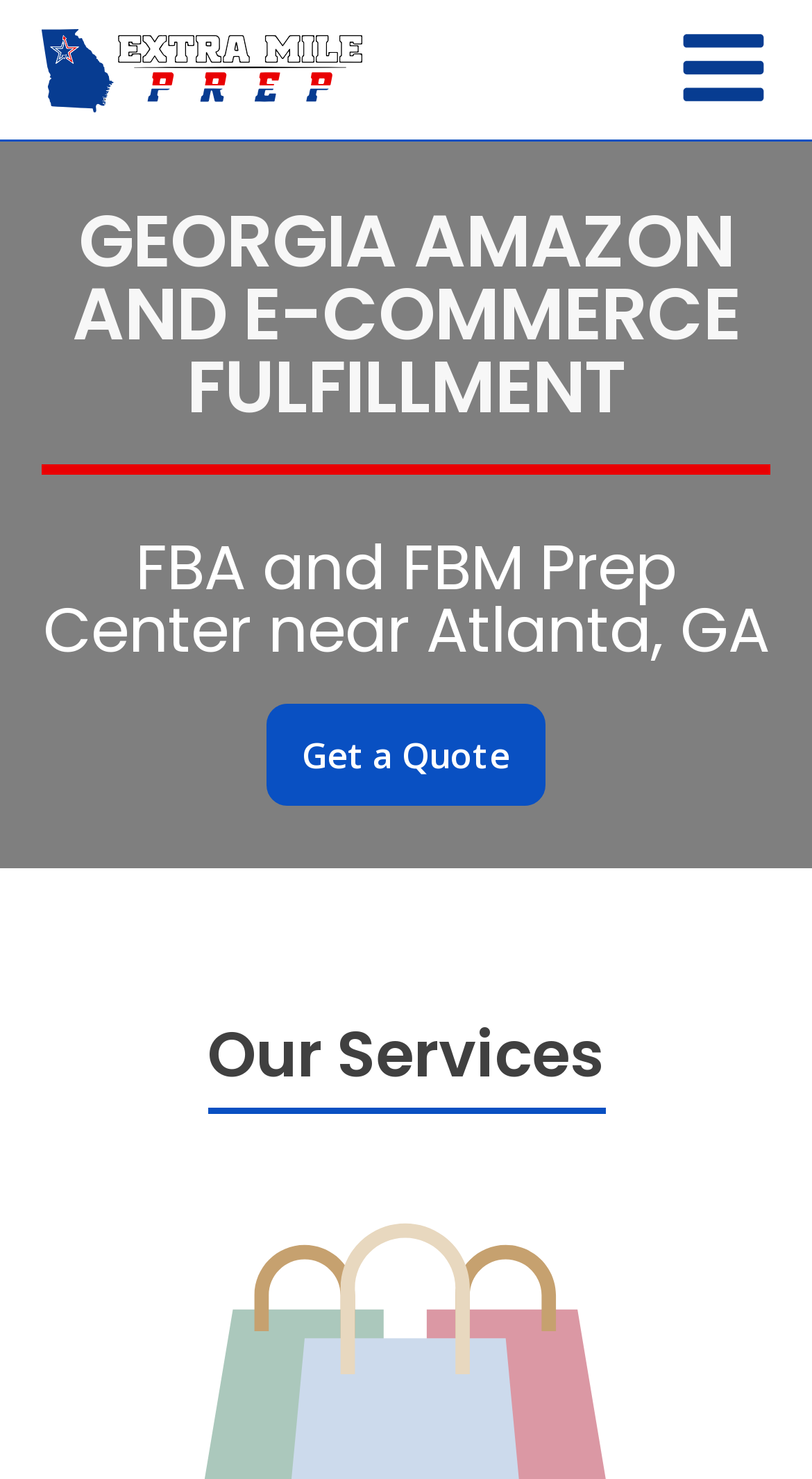What is the name of the company?
Based on the image content, provide your answer in one word or a short phrase.

Extra Mile Prep